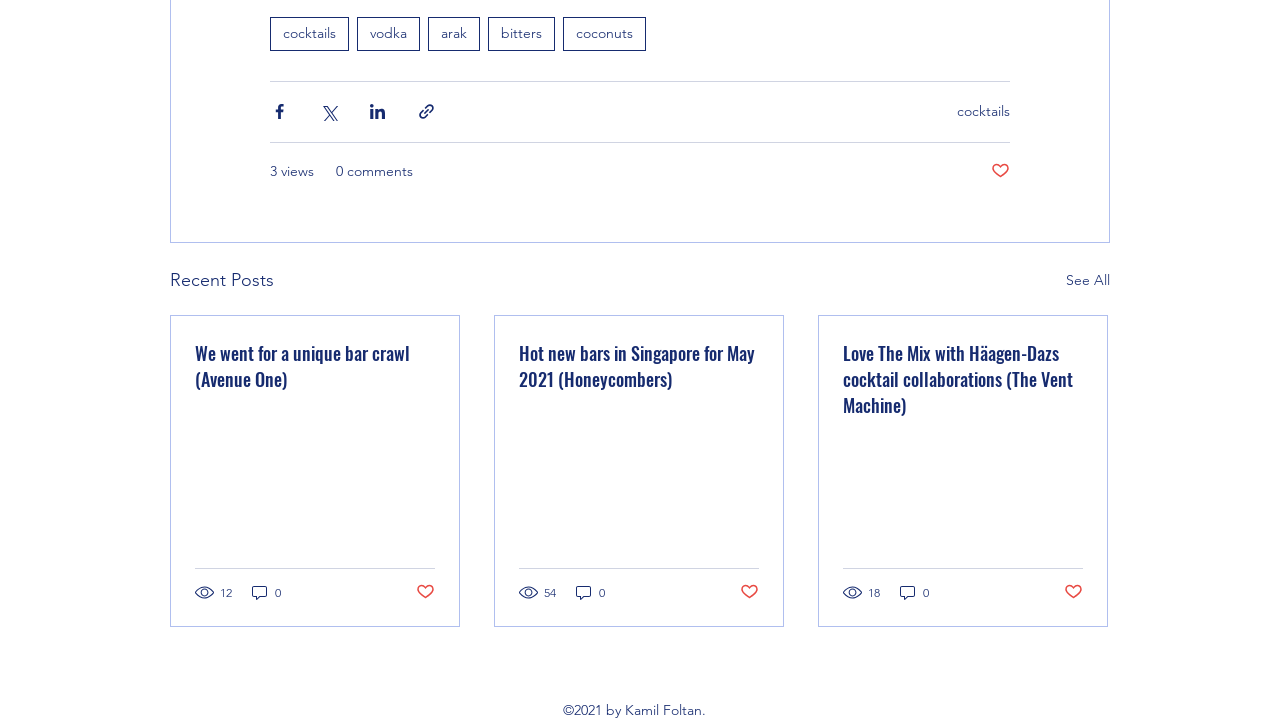What is the purpose of the buttons with a heart icon?
Use the image to answer the question with a single word or phrase.

To like a post